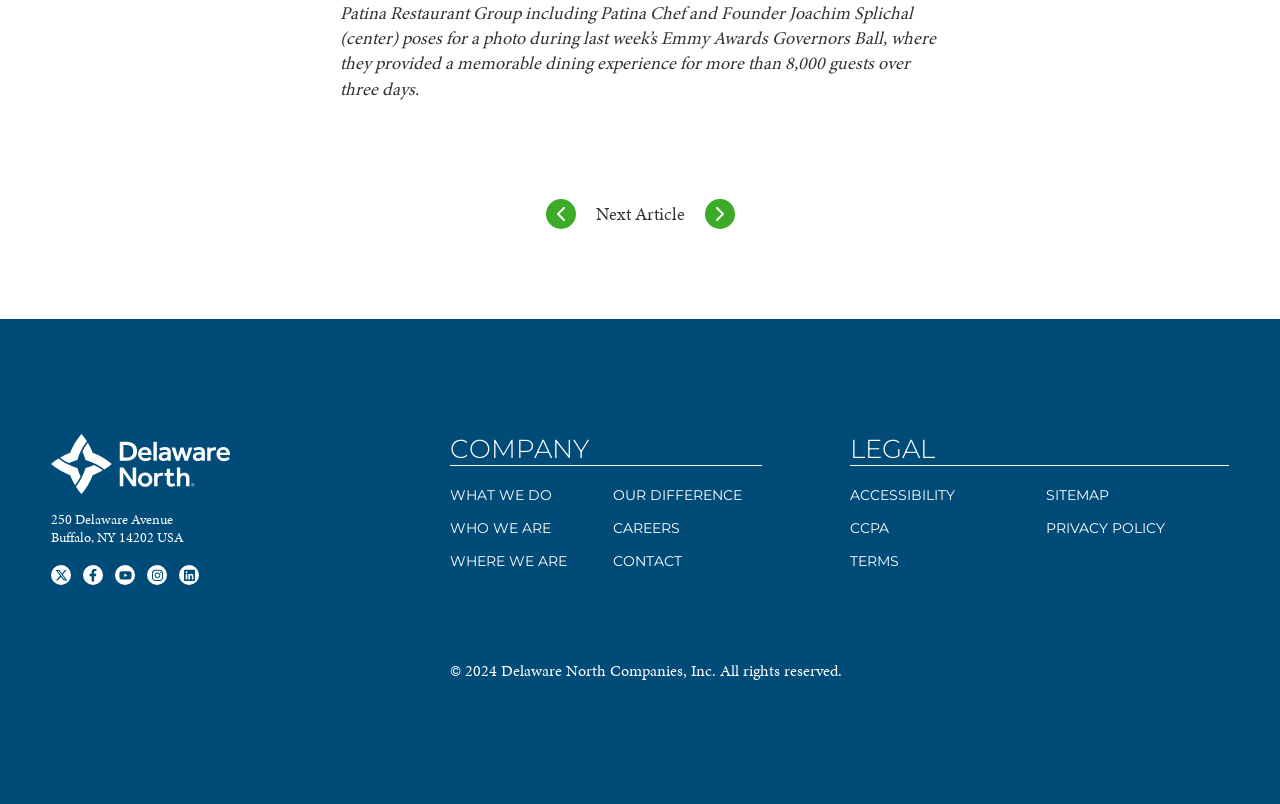Find the bounding box coordinates for the area that should be clicked to accomplish the instruction: "Search for something".

None